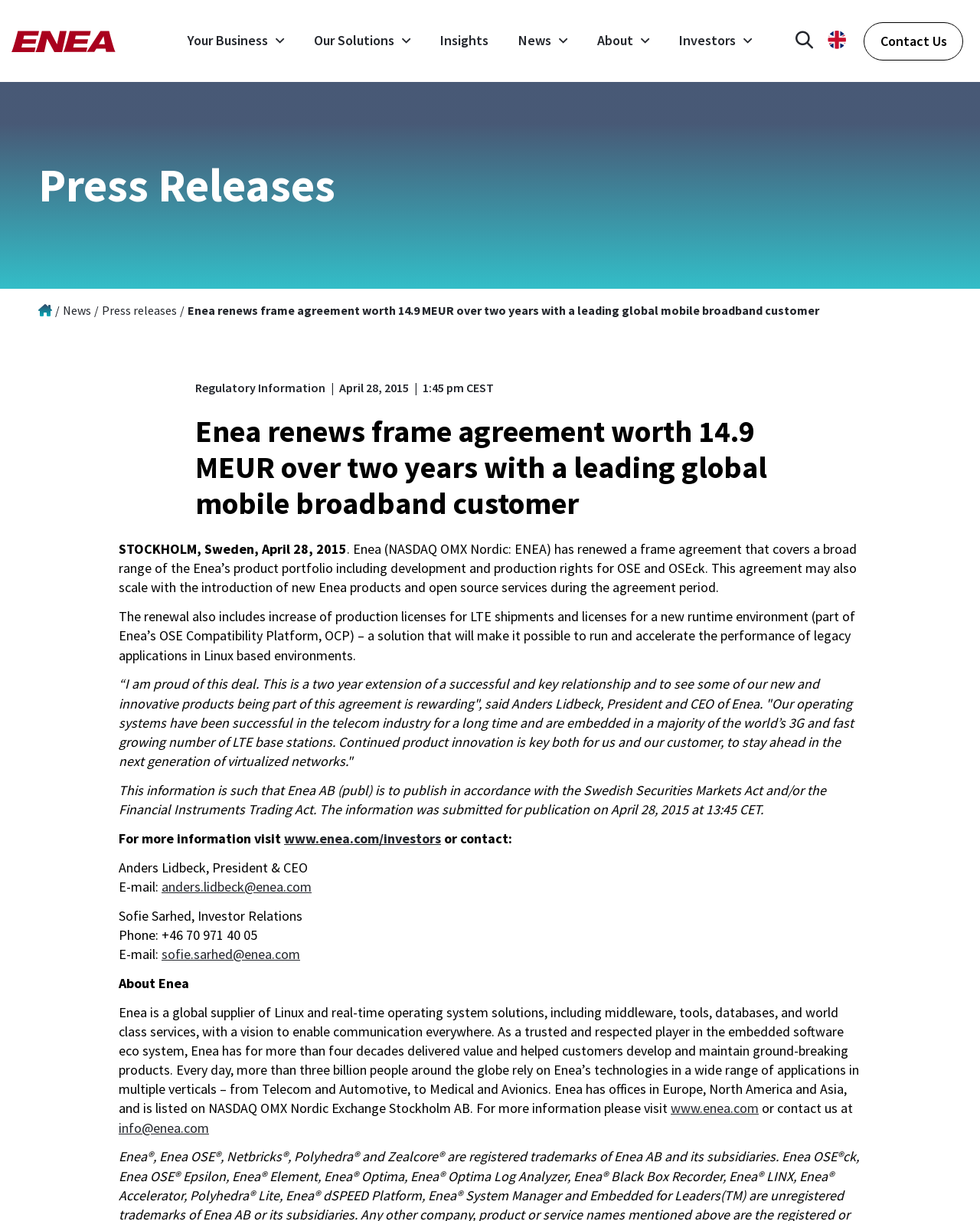Please determine the bounding box coordinates of the clickable area required to carry out the following instruction: "Go to Contact Us page". The coordinates must be four float numbers between 0 and 1, represented as [left, top, right, bottom].

[0.881, 0.018, 0.983, 0.049]